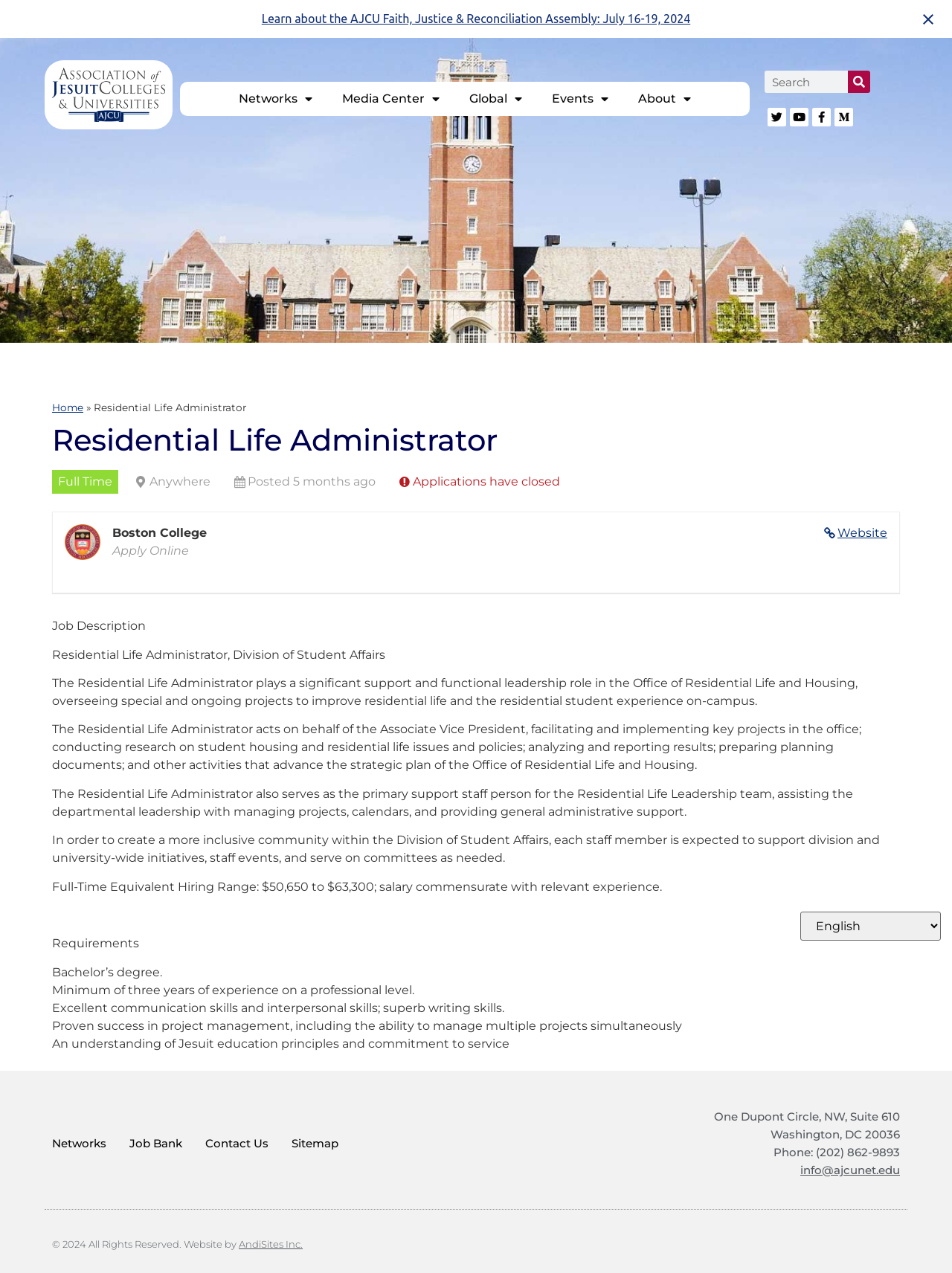Please identify the bounding box coordinates of the element that needs to be clicked to execute the following command: "Search for something". Provide the bounding box using four float numbers between 0 and 1, formatted as [left, top, right, bottom].

[0.803, 0.056, 0.914, 0.073]